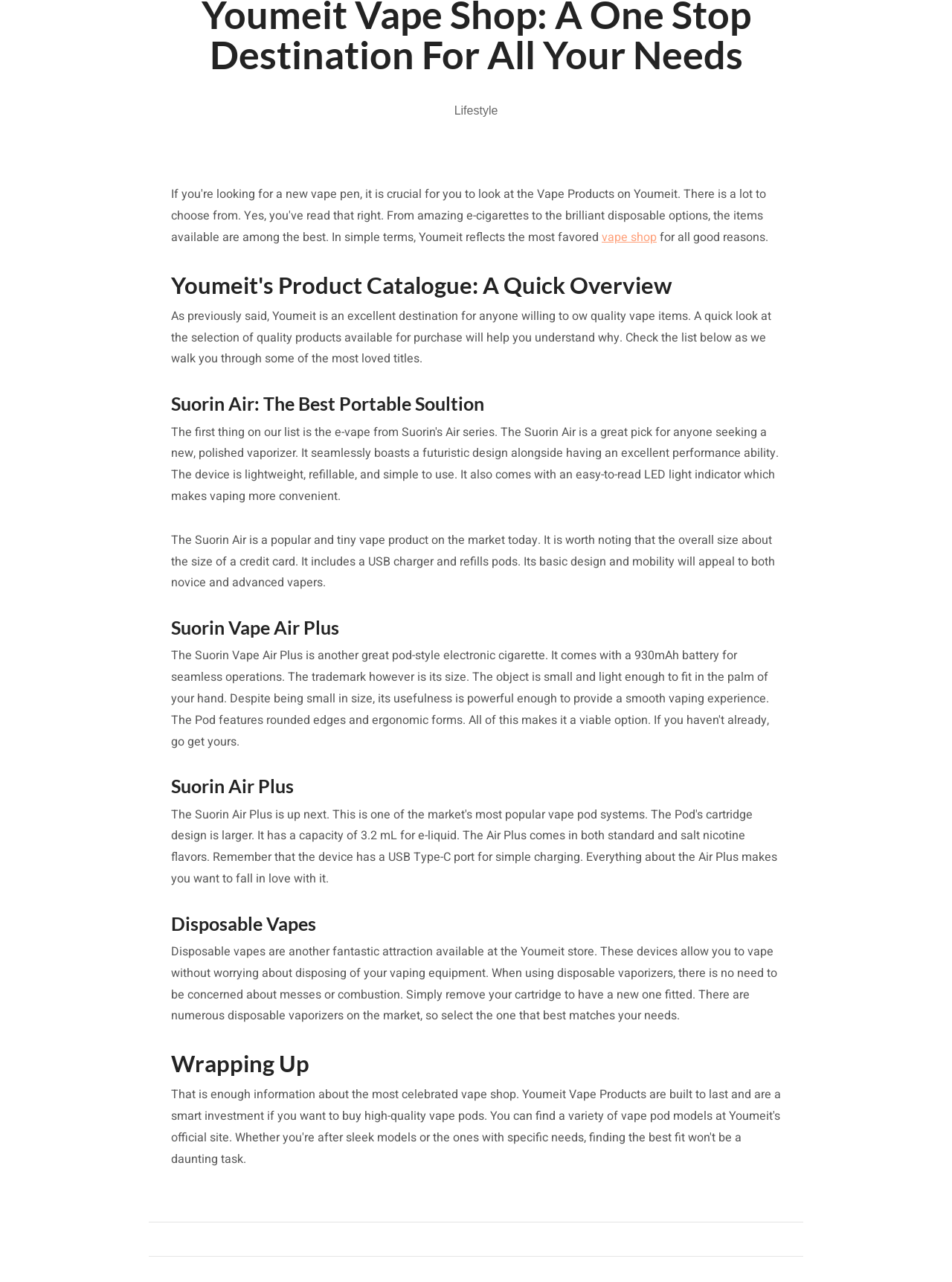Given the element description lifestyle, predict the bounding box coordinates for the UI element in the webpage screenshot. The format should be (top-left x, top-left y, bottom-right x, bottom-right y), and the values should be between 0 and 1.

[0.477, 0.081, 0.523, 0.091]